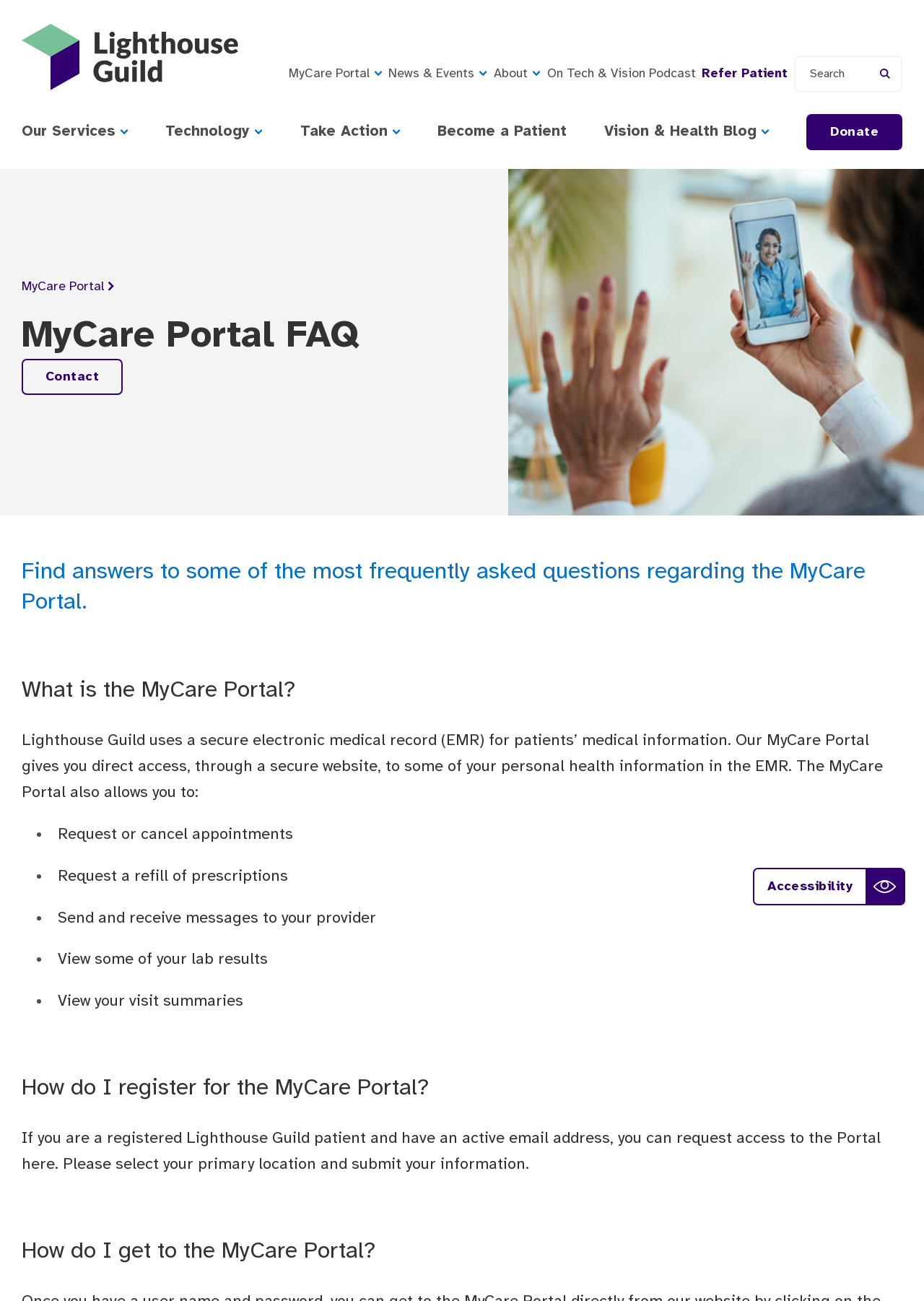Write an extensive caption that covers every aspect of the webpage.

The webpage is about the MyCare Portal FAQ section of the Lighthouse Guild website. At the top, there is a navigation menu with links to various sections of the website, including "Our Services", "Technology", "Take Action", and more. Below the navigation menu, there is a prominent link to the "MyCare Portal" and a search bar with a submit button.

On the left side of the page, there is a section with a heading "MyCare Portal FAQ" and a link to "Contact". Below this section, there is an image of a doctor providing a telehealth session.

The main content of the page is divided into sections with headings. The first section explains what the MyCare Portal is, stating that it is a secure electronic medical record (EMR) that allows patients to access their personal health information. This section also lists the features of the MyCare Portal, including requesting or canceling appointments, requesting prescription refills, sending and receiving messages to providers, and viewing lab results and visit summaries.

The next section has a heading "How do I register for the MyCare Portal?" and provides instructions on how to request access to the Portal. The final section has a heading "How do I get to the MyCare Portal?" but does not contain any additional information.

Throughout the page, there are several links to other sections of the website, including "News & Events", "About", and "Donate". At the bottom right corner of the page, there is a button to toggle the accessibility menu.